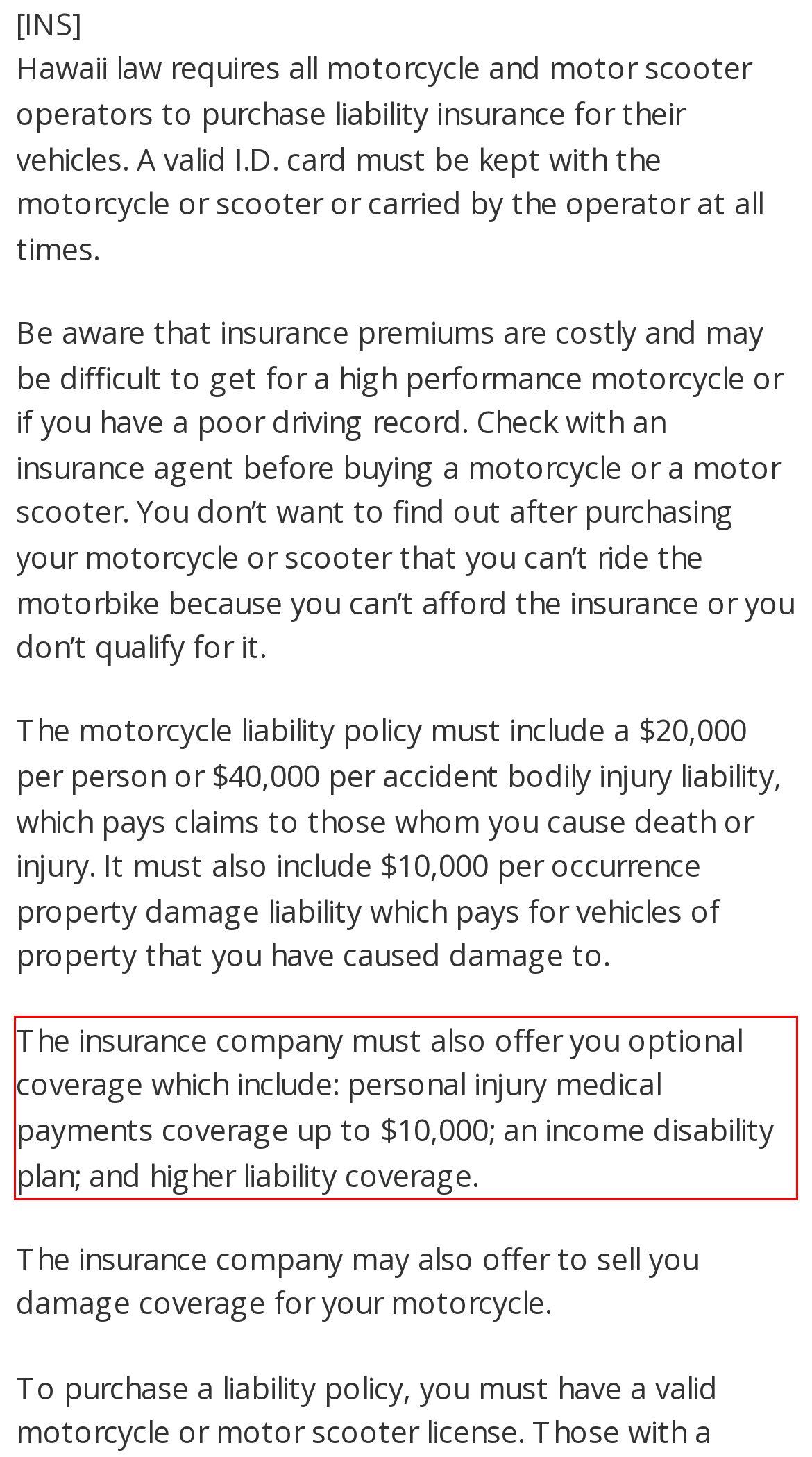Review the screenshot of the webpage and recognize the text inside the red rectangle bounding box. Provide the extracted text content.

The insurance company must also offer you optional coverage which include: personal injury medical payments coverage up to $10,000; an income disability plan; and higher liability coverage.